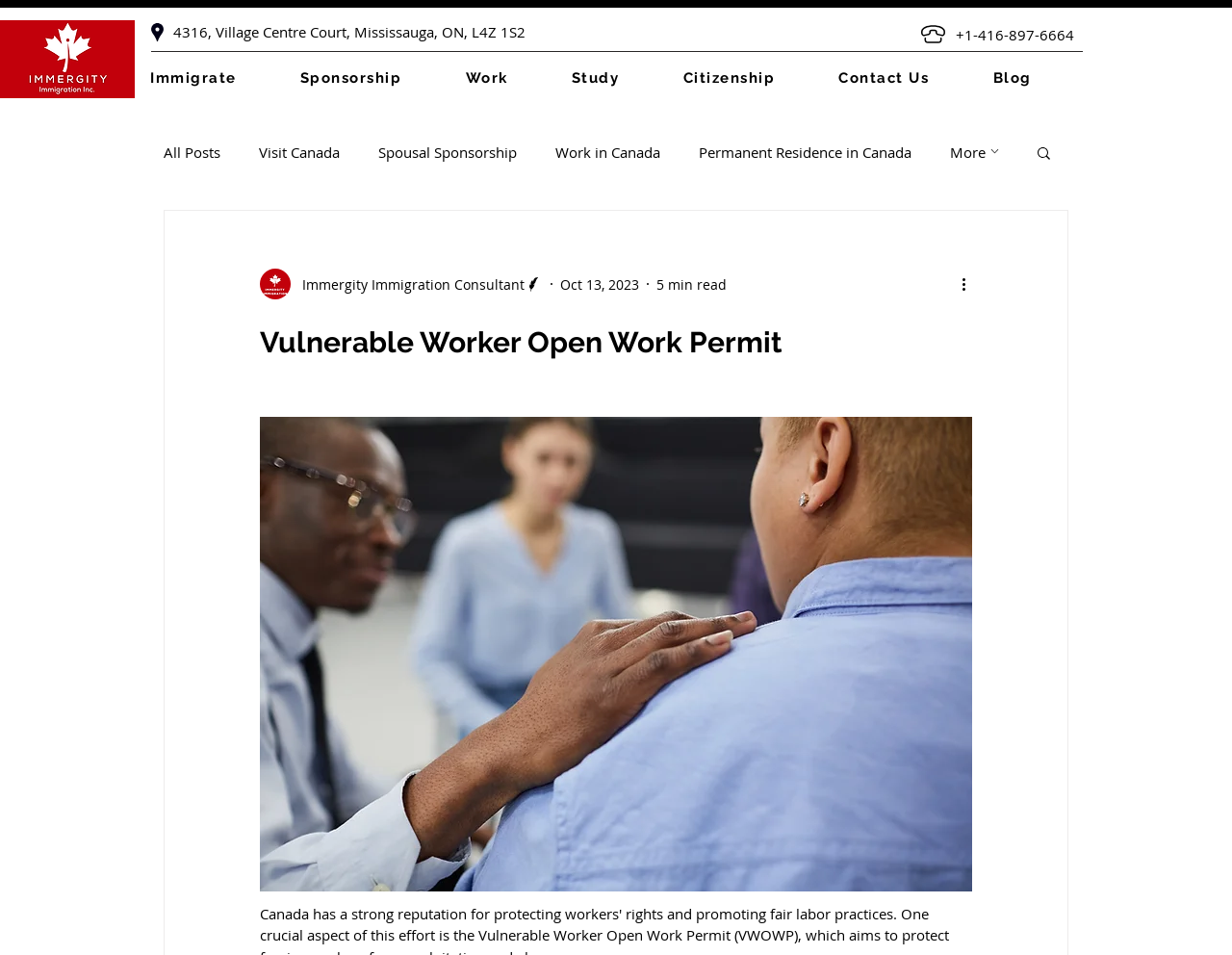Carefully examine the image and provide an in-depth answer to the question: What is the phone number to contact?

I found the phone number by looking at the link element next to the address, which contains the phone number '+1-416-897-6664'.